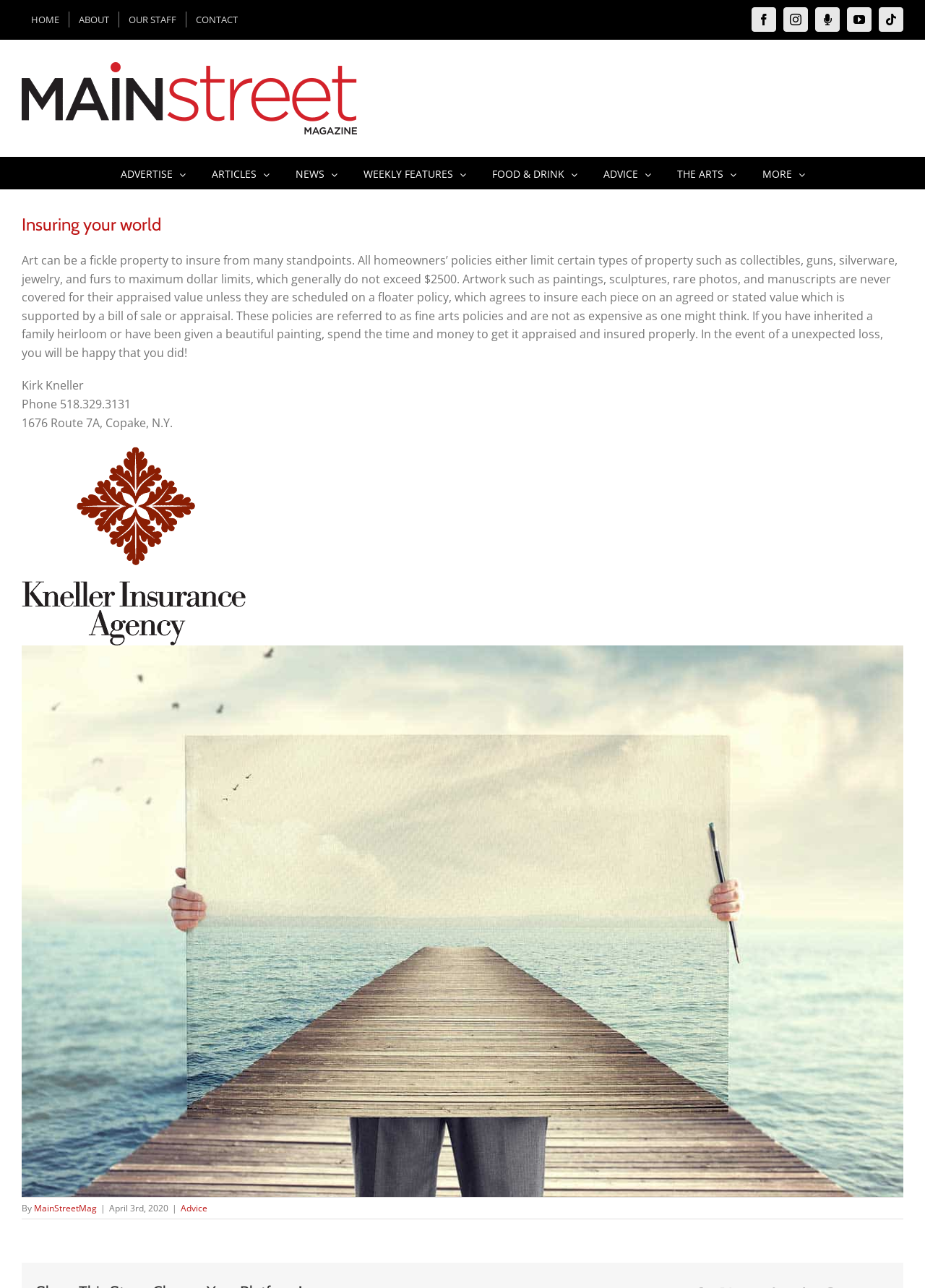Generate a comprehensive description of the webpage.

The webpage is titled "Insuring your world - Main Street Magazine" and has a navigation menu at the top with links to "HOME", "ABOUT", "OUR STAFF", and "CONTACT". On the top right corner, there are social media links to Facebook, Instagram, Moxie Podcast, YouTube, and TikTok. The Main Street Magazine logo is located at the top left corner.

Below the navigation menu, there is a main menu with links to "ADVERTISE", "ARTICLES", "NEWS", "WEEKLY FEATURES", "FOOD & DRINK", "ADVICE", "THE ARTS", and "MORE". Each of these links has a dropdown menu.

The main content of the webpage is an article titled "Insuring your world" with a descriptive text about insuring art and collectibles. The article explains that homeowners' policies have limited coverage for certain types of property and that artwork requires a separate fine arts policy to be insured for its appraised value. The article also provides contact information for Kirk Kneller, including phone number and address.

At the bottom of the webpage, there is a section with the author's name, "By Kirk Kneller", and a link to "MainStreetMag". There is also a date, "April 3rd, 2020", and a link to the "ADVICE" section. A "Go to Top" button is located at the bottom right corner of the webpage.